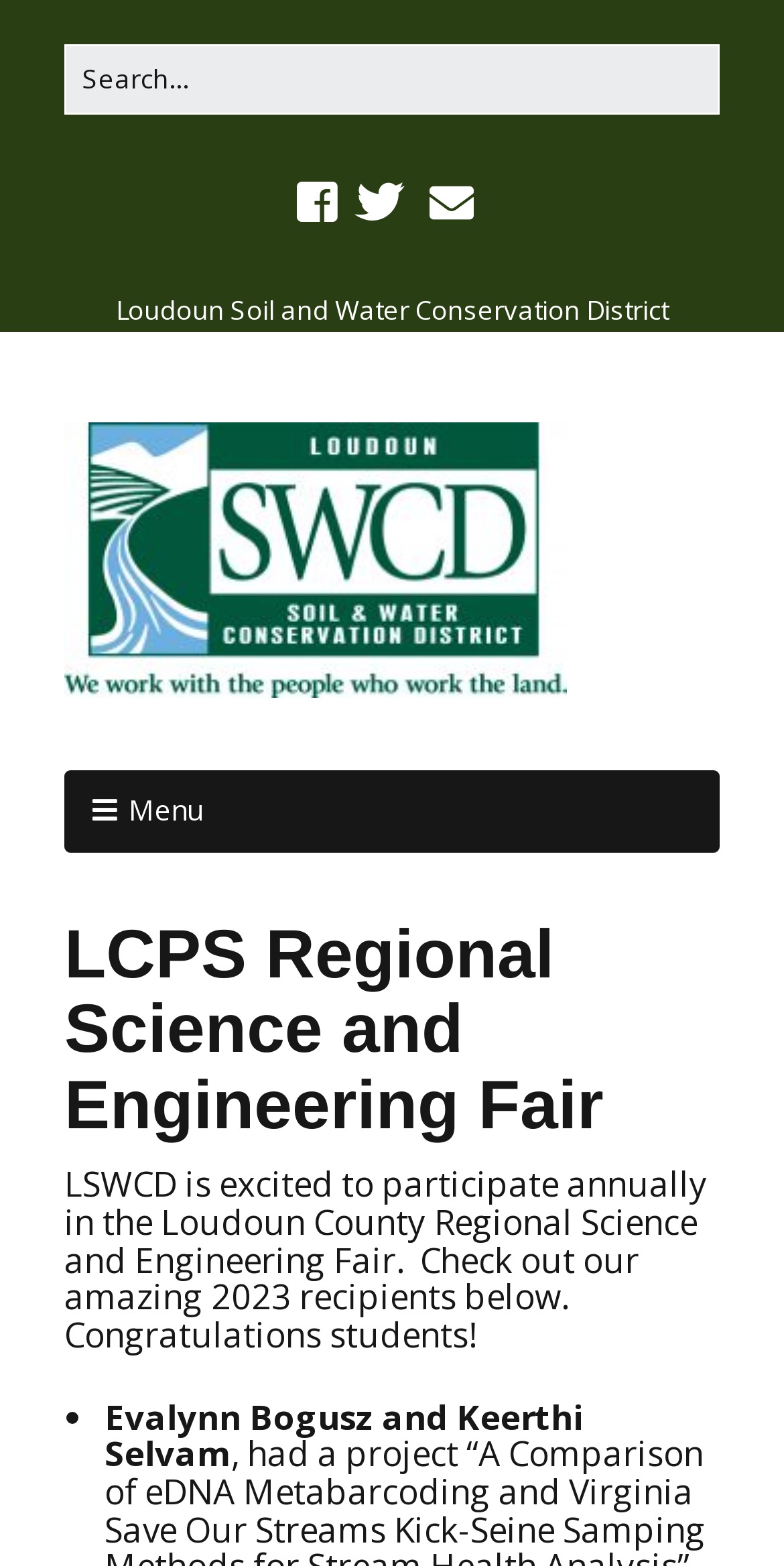Using the description "parent_node: Loudoun SWCD", locate and provide the bounding box of the UI element.

[0.082, 0.269, 0.723, 0.45]